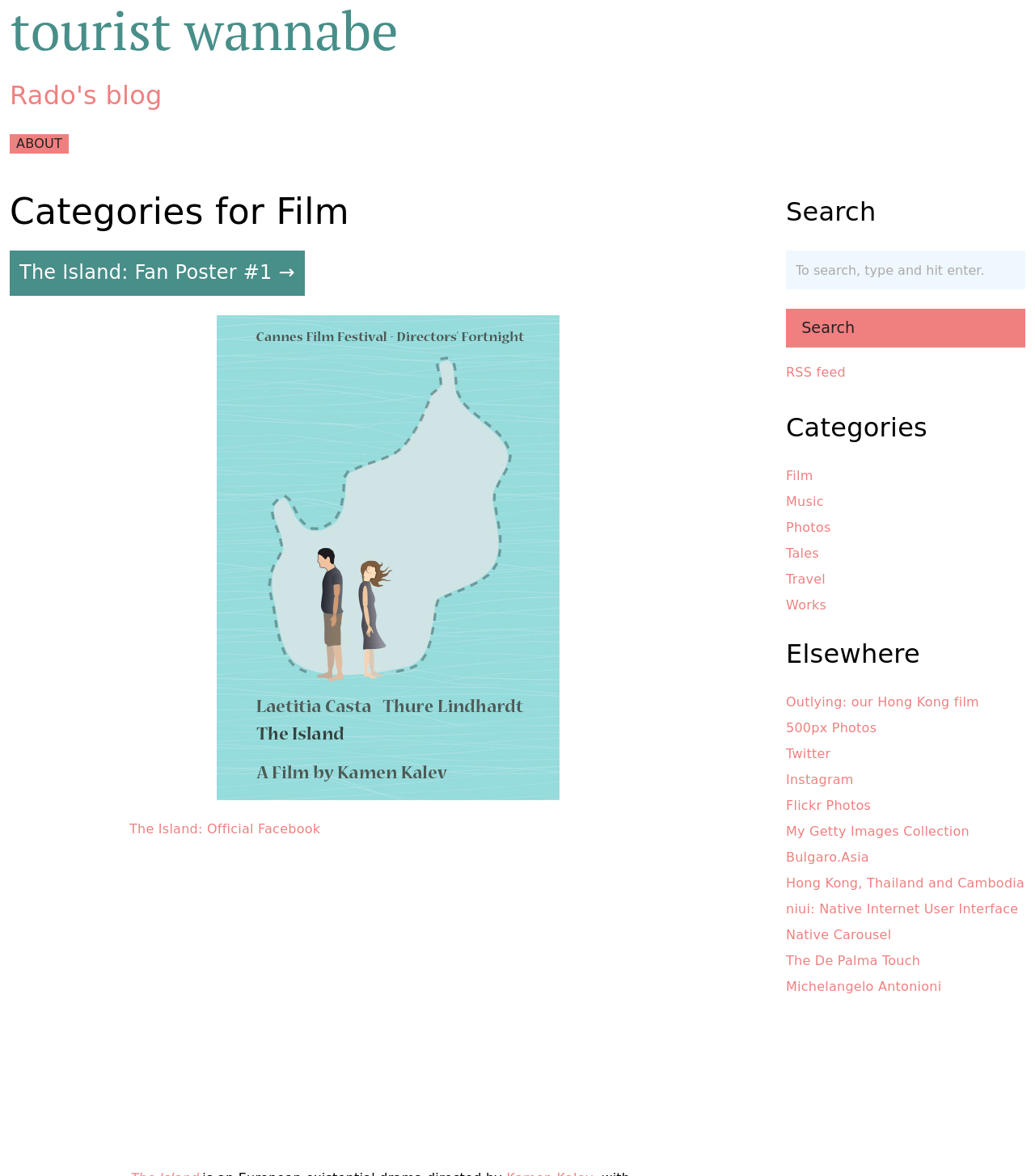Provide an in-depth caption for the contents of the webpage.

This webpage is a blog titled "Rado's blog" with a logo of "tourist wannabe" at the top left corner. Below the logo, there is a heading "Rado's blog" followed by a navigation menu with links to "ABOUT" and other categories.

On the left side of the page, there is a section dedicated to film-related content. It has a heading "Categories for Film" followed by a link to "The Island: Fan Poster #1" and an image. There is also a link to "The Island: Official Facebook" and an iframe below it.

On the right side of the page, there is a complementary section with a search function at the top. The search function has a search box and a "Search" button. Below the search function, there are links to "RSS feed" and various categories such as "Film", "Music", "Photos", "Tales", "Travel", and "Works". Further down, there is a section titled "Elsewhere" with links to other websites and social media platforms, including Twitter, Instagram, Flickr, and more.

Overall, the webpage appears to be a personal blog with a focus on film and other creative pursuits, with various links and resources available for visitors to explore.